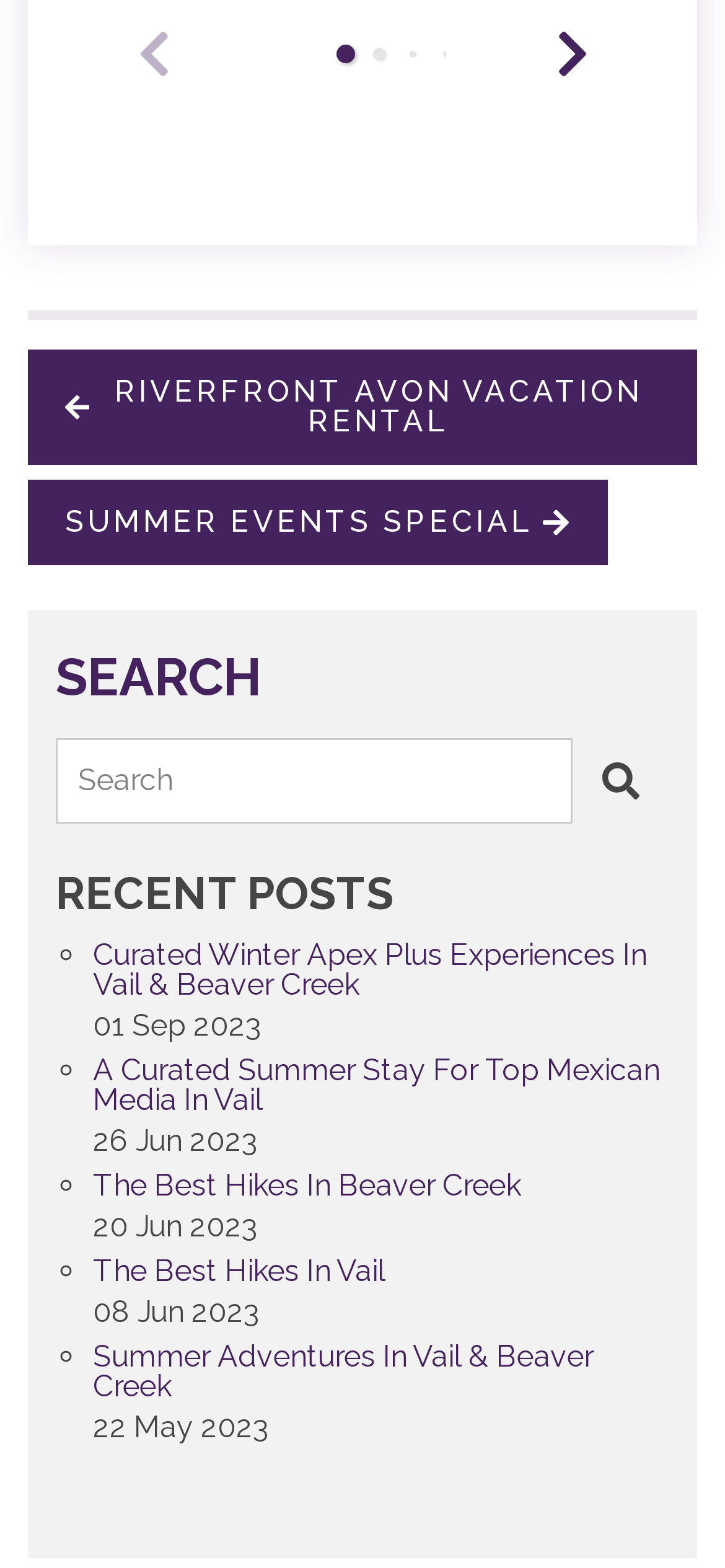What is the purpose of the buttons at the top?
Refer to the image and provide a thorough answer to the question.

The buttons at the top, labeled 'Previous slide' and 'Next slide', are used for navigation purposes, likely to navigate through a slideshow or a series of images.